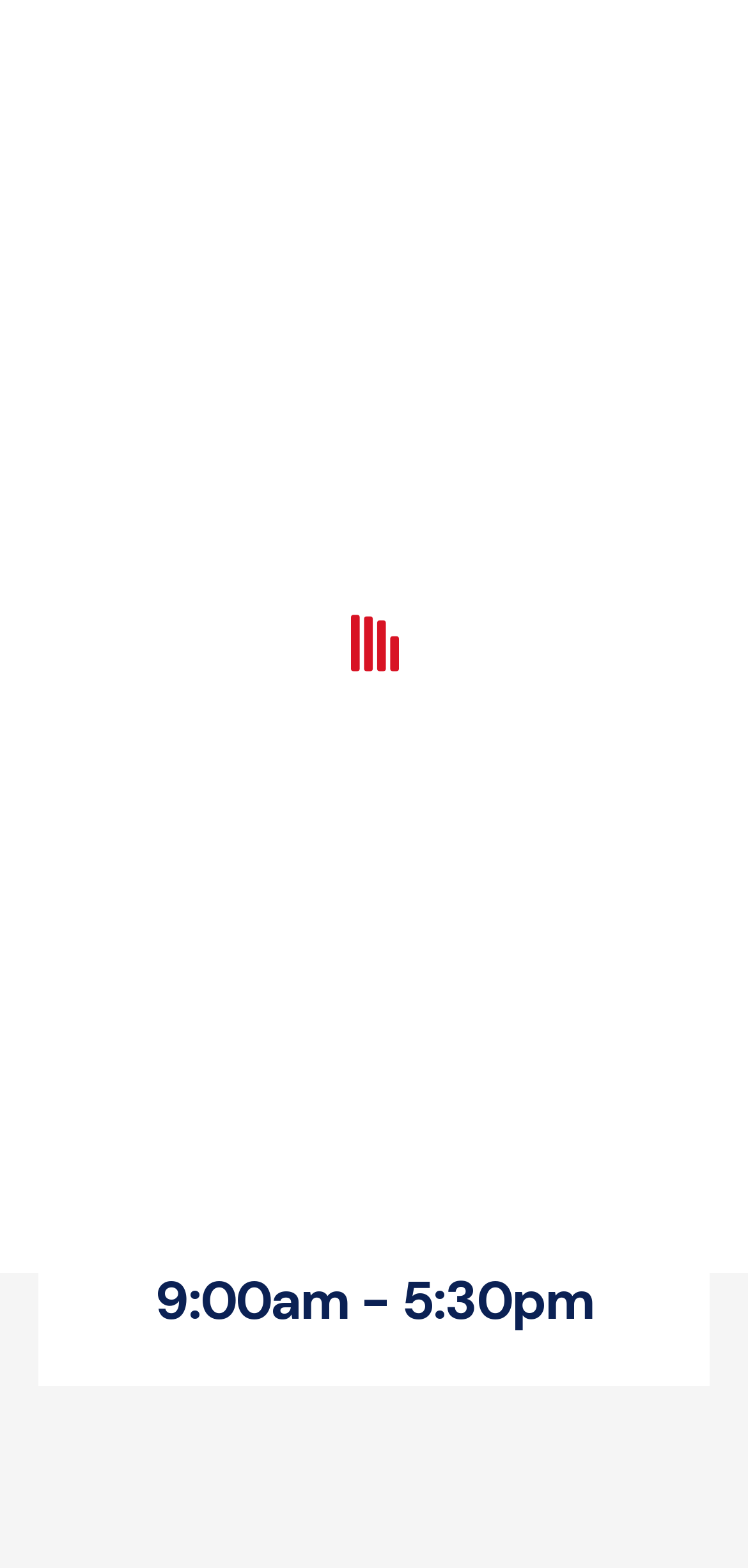Find the bounding box of the UI element described as: "Explore More". The bounding box coordinates should be given as four float values between 0 and 1, i.e., [left, top, right, bottom].

[0.279, 0.445, 0.718, 0.494]